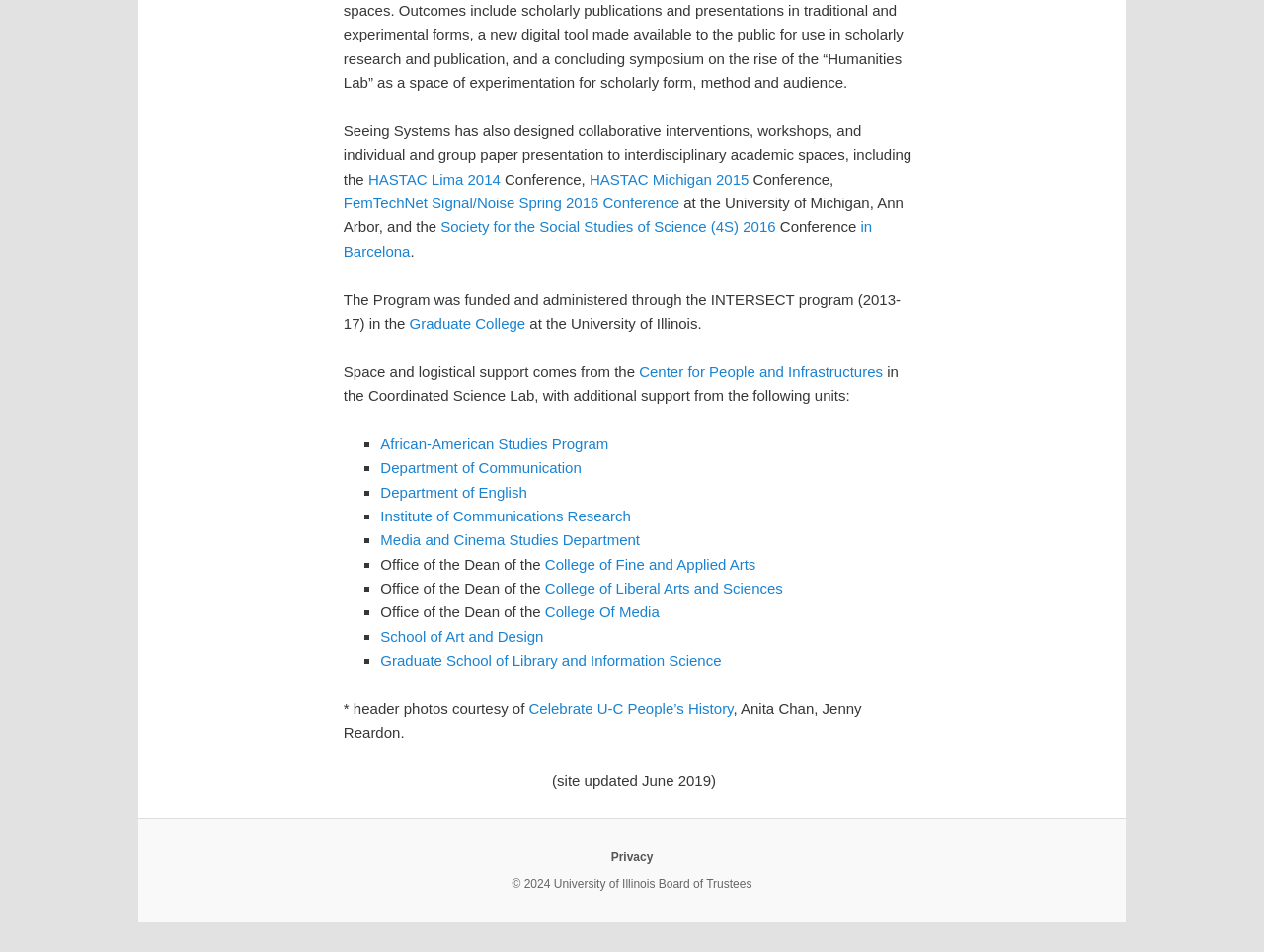Determine the bounding box coordinates for the clickable element to execute this instruction: "Explore the Center for People and Infrastructures". Provide the coordinates as four float numbers between 0 and 1, i.e., [left, top, right, bottom].

[0.506, 0.381, 0.698, 0.399]